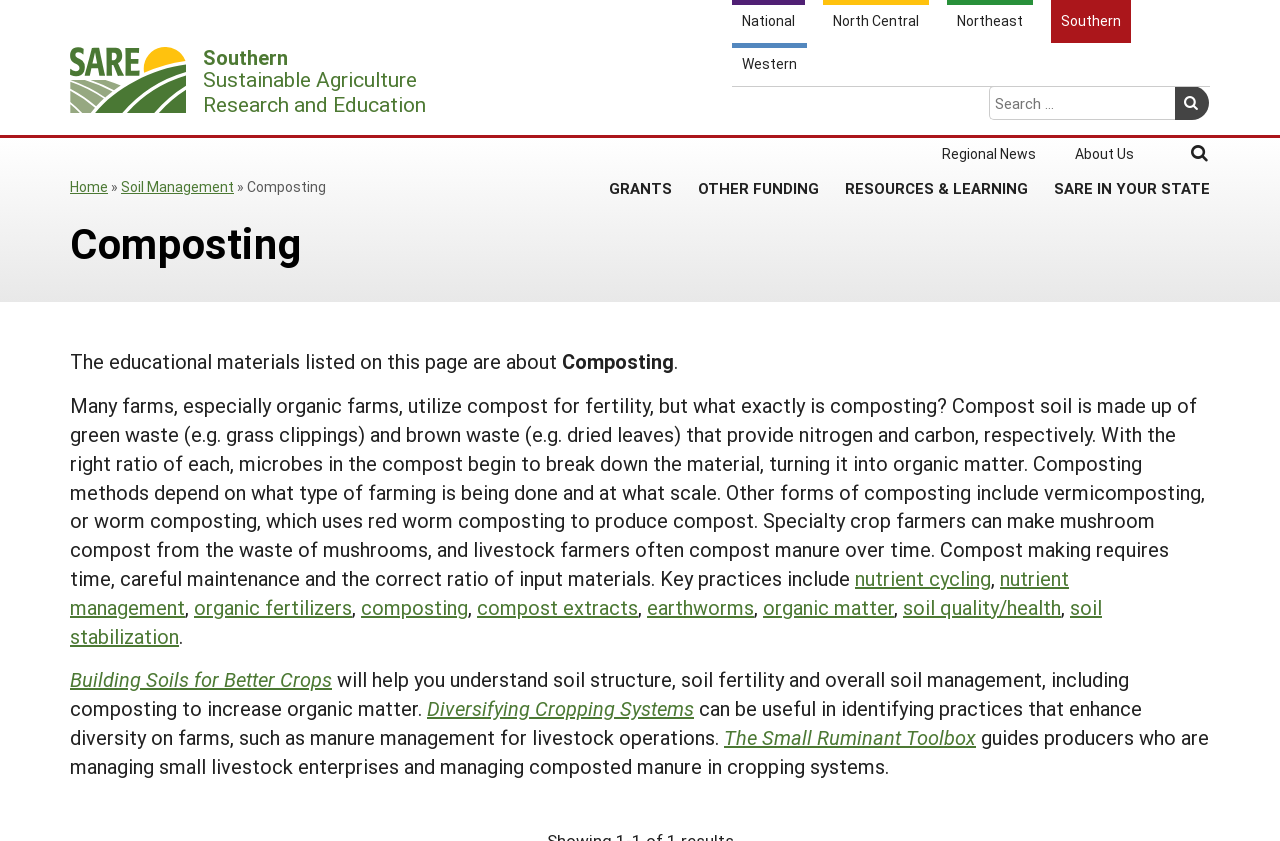Show the bounding box coordinates of the region that should be clicked to follow the instruction: "Explore the Small Ruminant Toolbox."

[0.566, 0.861, 0.762, 0.892]